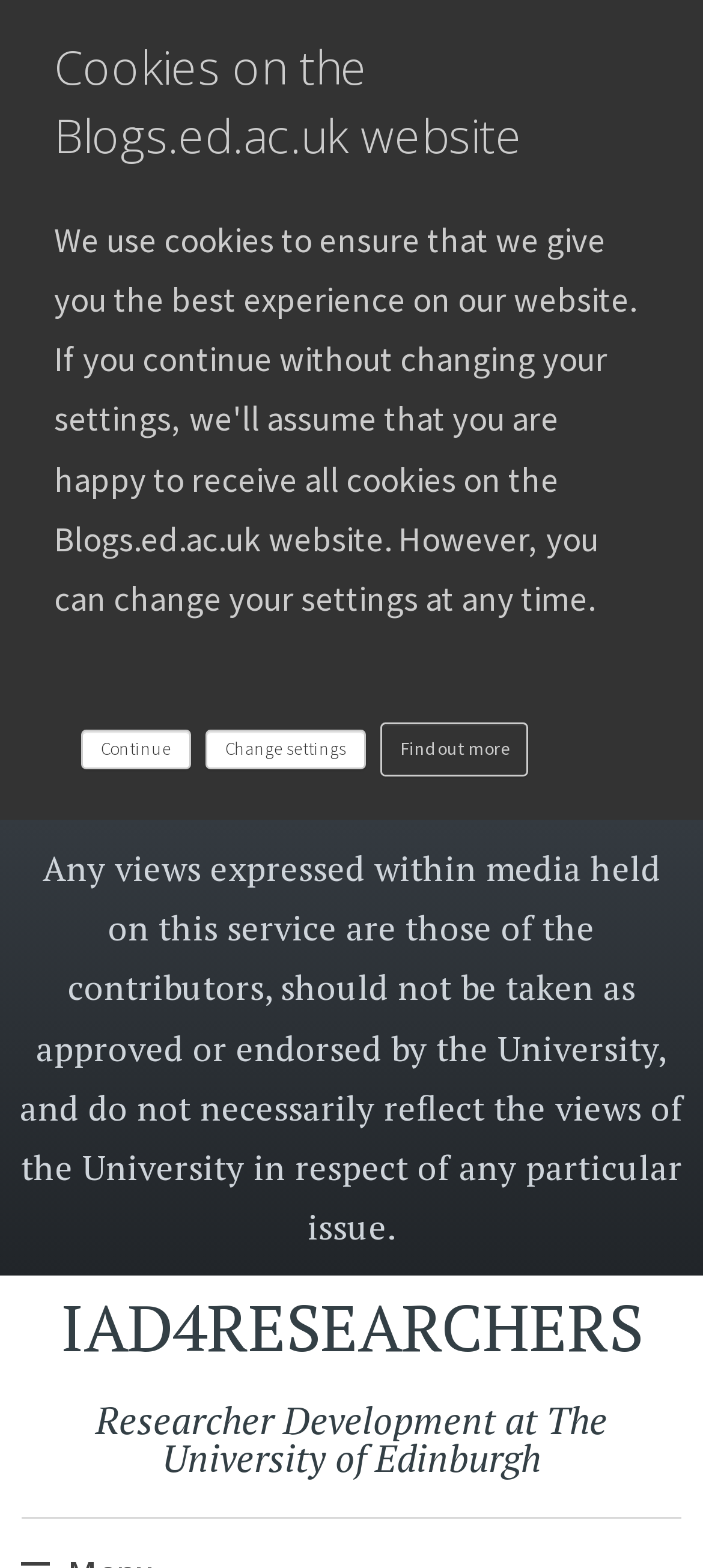Can you find the bounding box coordinates for the UI element given this description: "Change settings"? Provide the coordinates as four float numbers between 0 and 1: [left, top, right, bottom].

[0.292, 0.465, 0.521, 0.49]